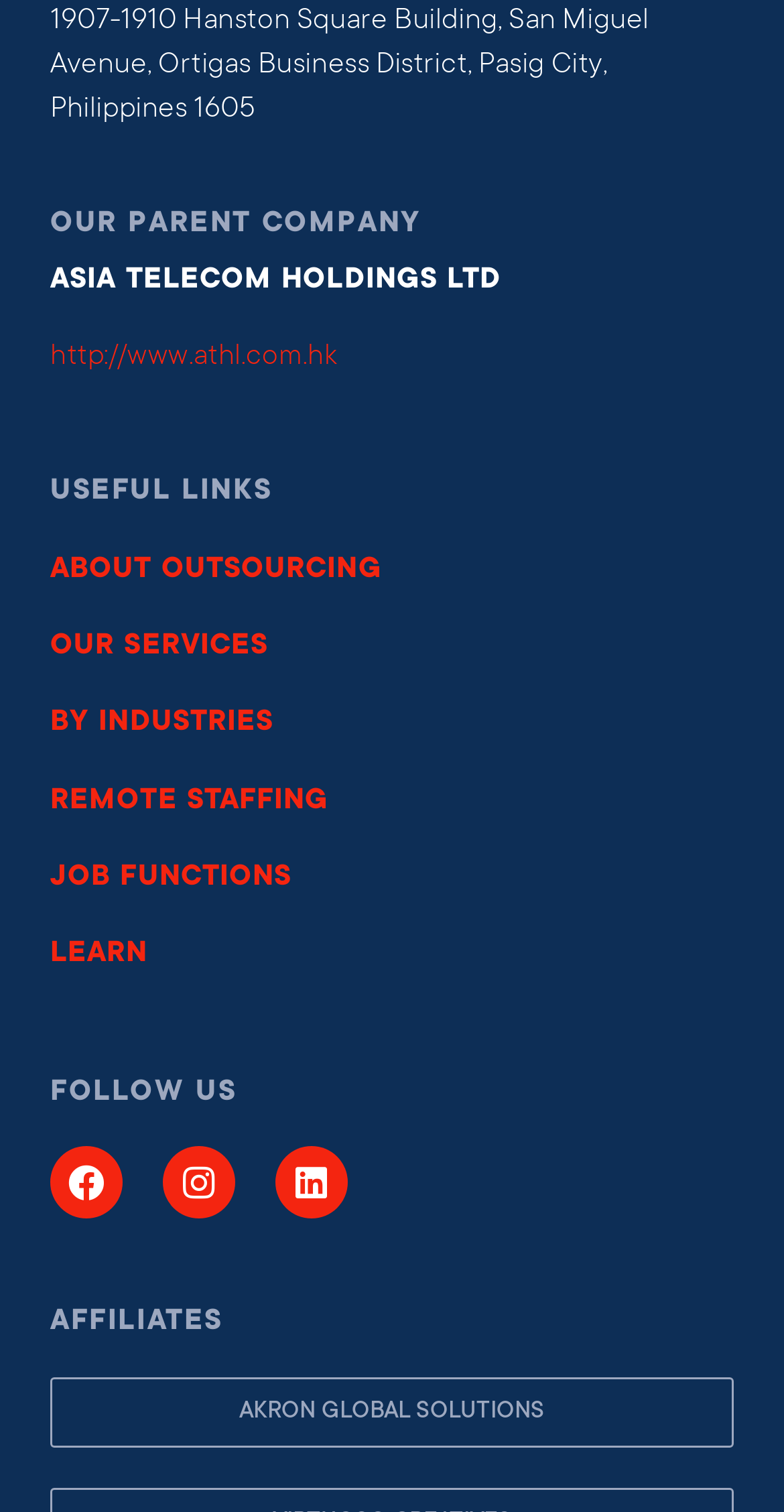Locate the bounding box coordinates of the clickable area needed to fulfill the instruction: "View our services".

[0.064, 0.417, 0.342, 0.439]